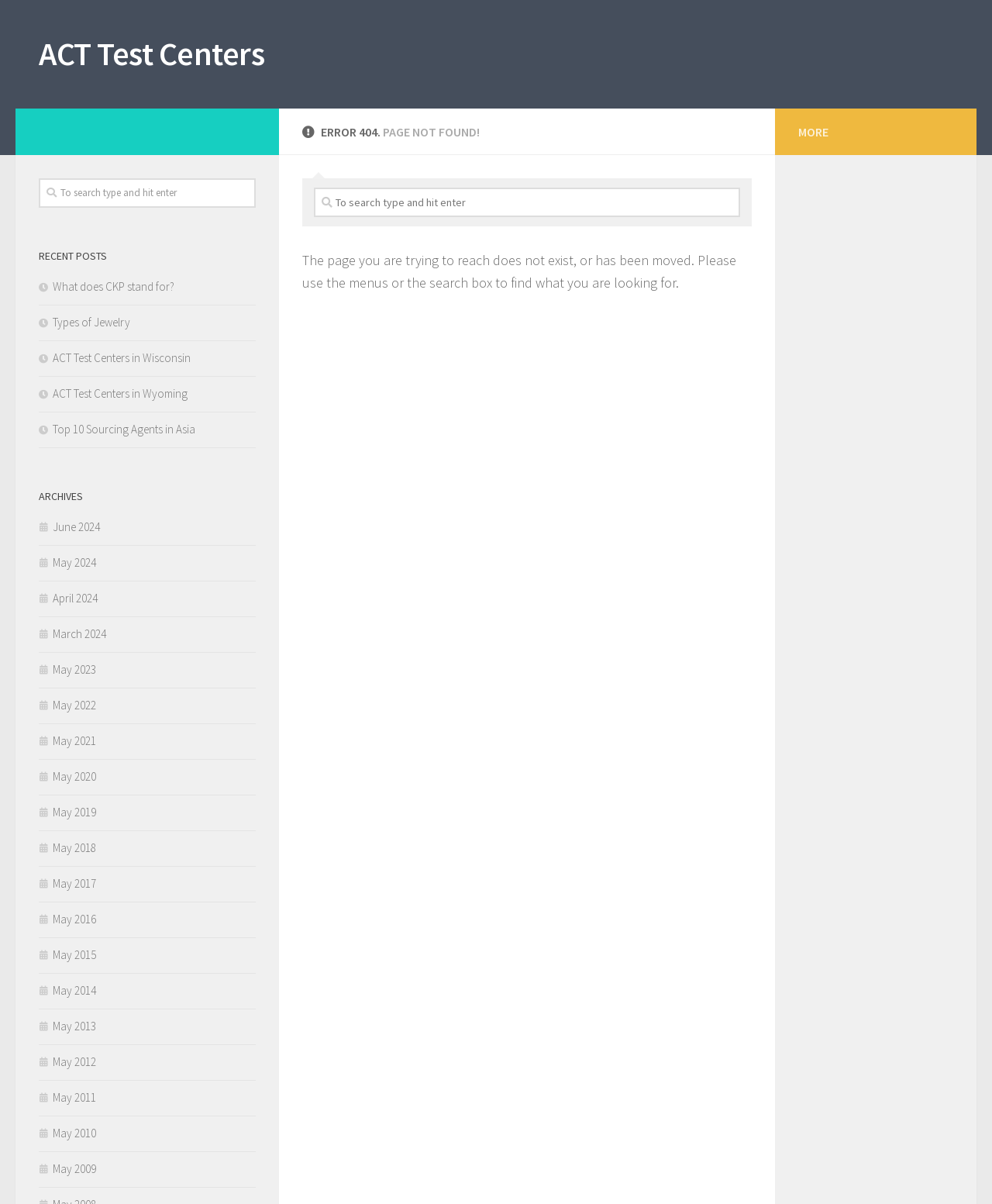Give a short answer to this question using one word or a phrase:
What is the function of the 'MORE' button?

To show more content